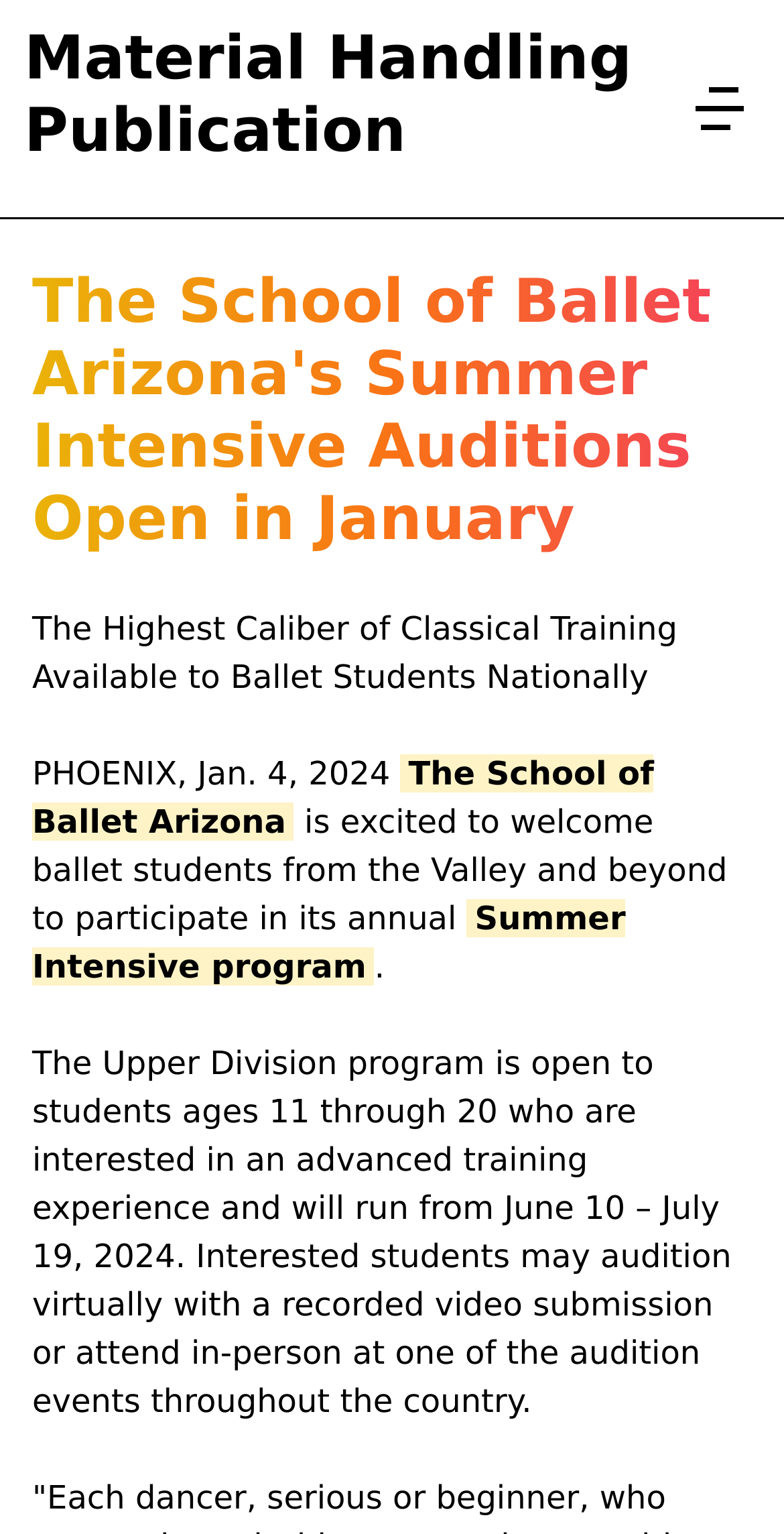Given the description Open menu, predict the bounding box coordinates of the UI element. Ensure the coordinates are in the format (top-left x, top-left y, bottom-right x, bottom-right y) and all values are between 0 and 1.

[0.851, 0.037, 0.985, 0.105]